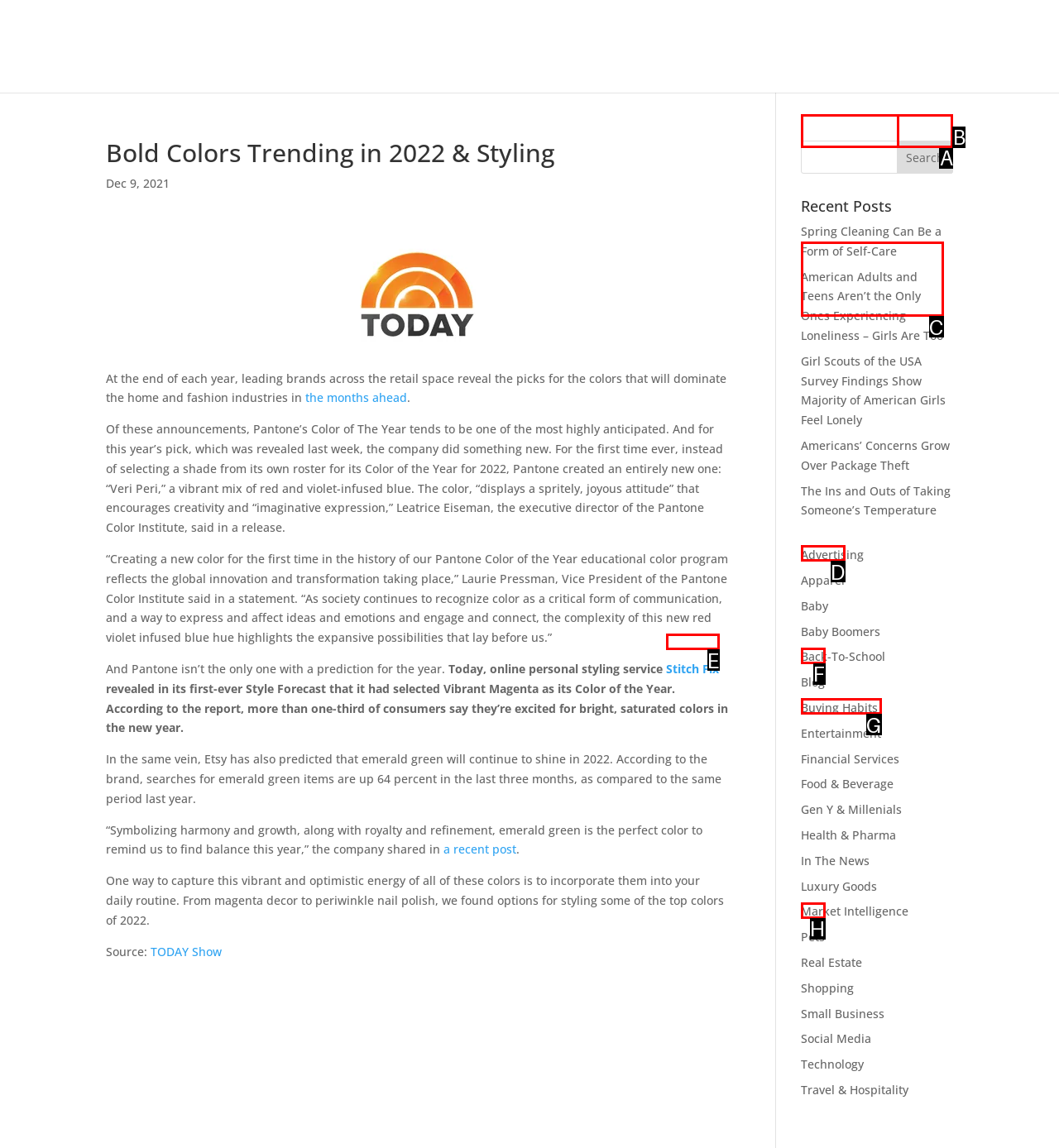Identify the HTML element that corresponds to the description: Pets
Provide the letter of the matching option from the given choices directly.

H